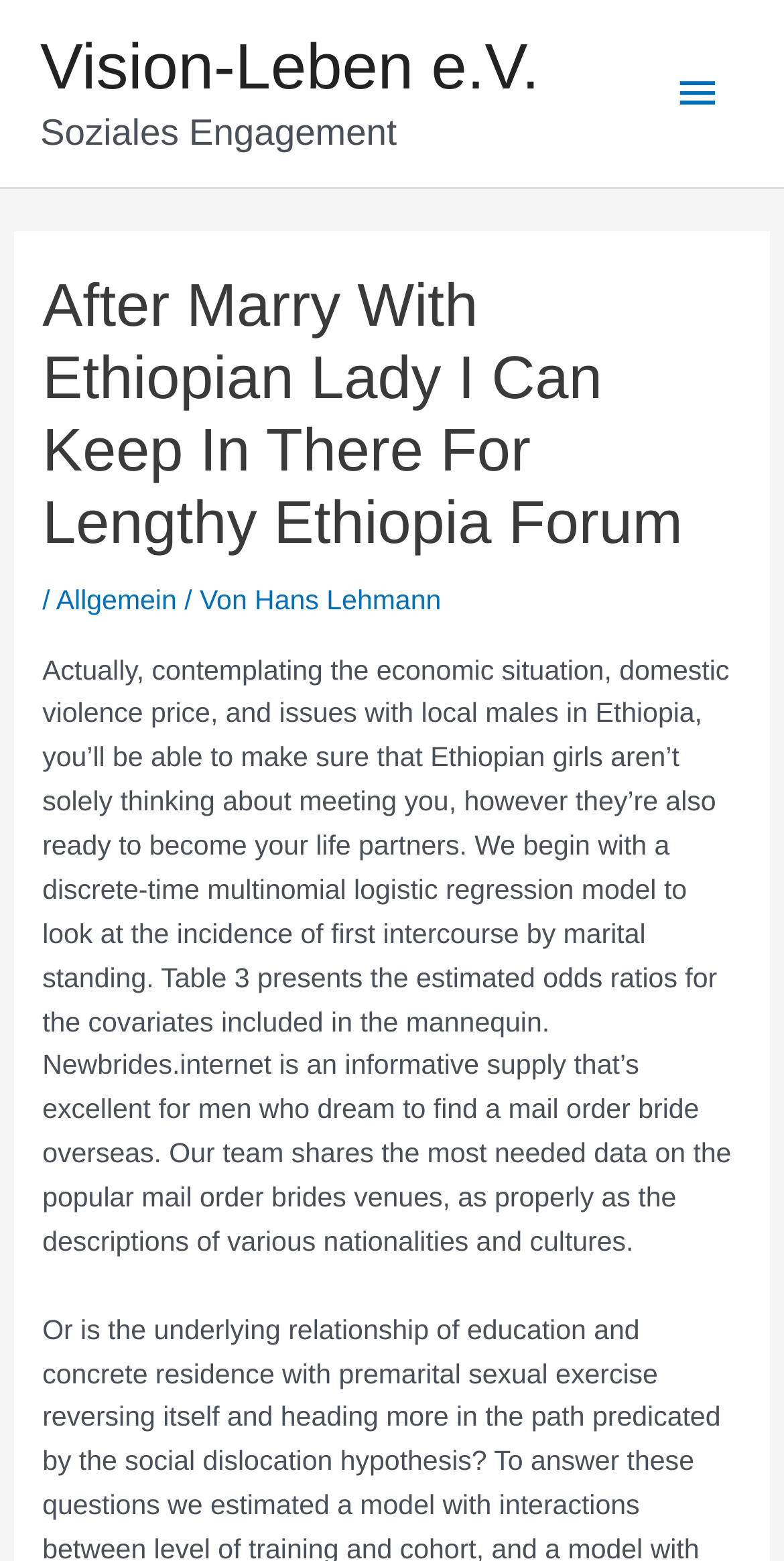Predict the bounding box for the UI component with the following description: "Hauptmenü".

[0.83, 0.028, 0.949, 0.091]